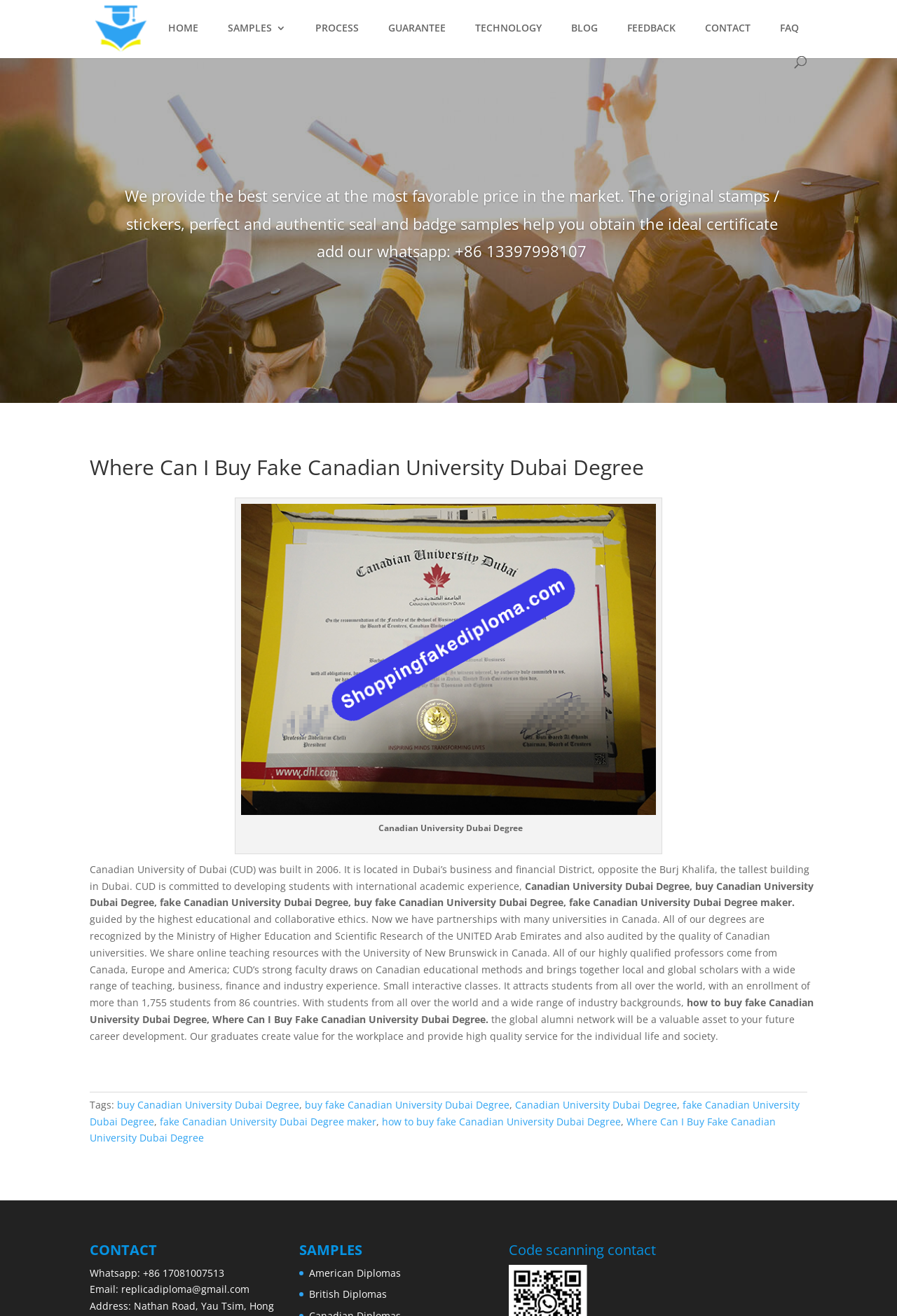Find the bounding box coordinates of the area that needs to be clicked in order to achieve the following instruction: "Click on the HOME link". The coordinates should be specified as four float numbers between 0 and 1, i.e., [left, top, right, bottom].

[0.188, 0.018, 0.221, 0.043]